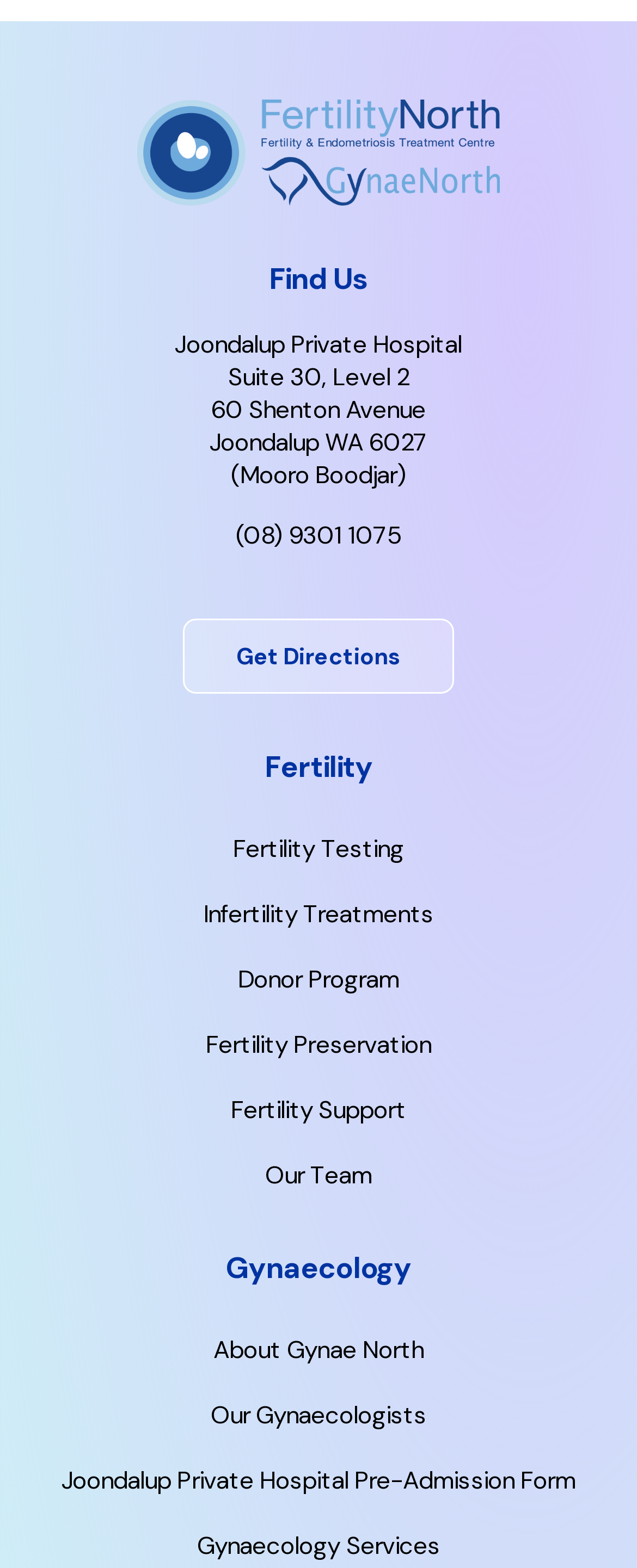Using the webpage screenshot, find the UI element described by parent_node: Find Us. Provide the bounding box coordinates in the format (top-left x, top-left y, bottom-right x, bottom-right y), ensuring all values are floating point numbers between 0 and 1.

[0.041, 0.063, 0.959, 0.131]